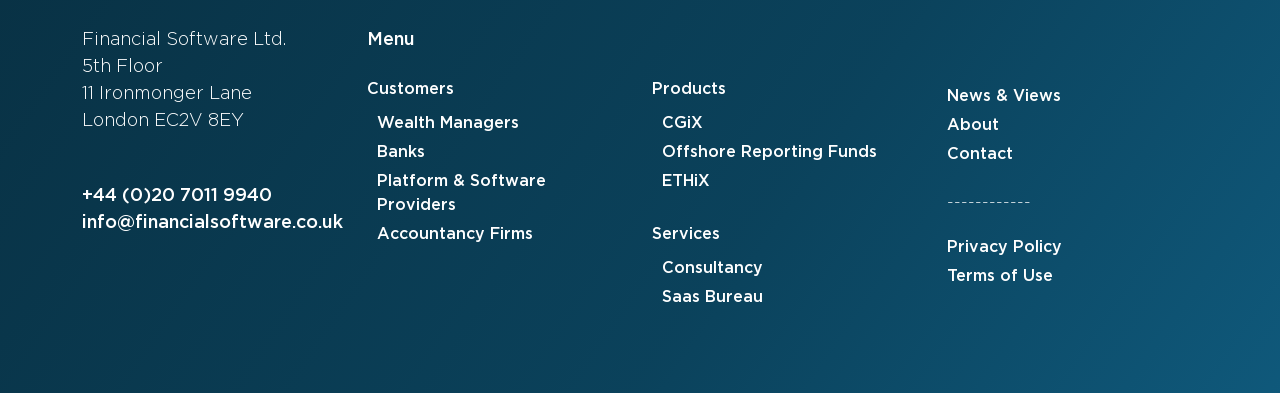Identify the coordinates of the bounding box for the element that must be clicked to accomplish the instruction: "View contact information".

[0.064, 0.469, 0.212, 0.52]